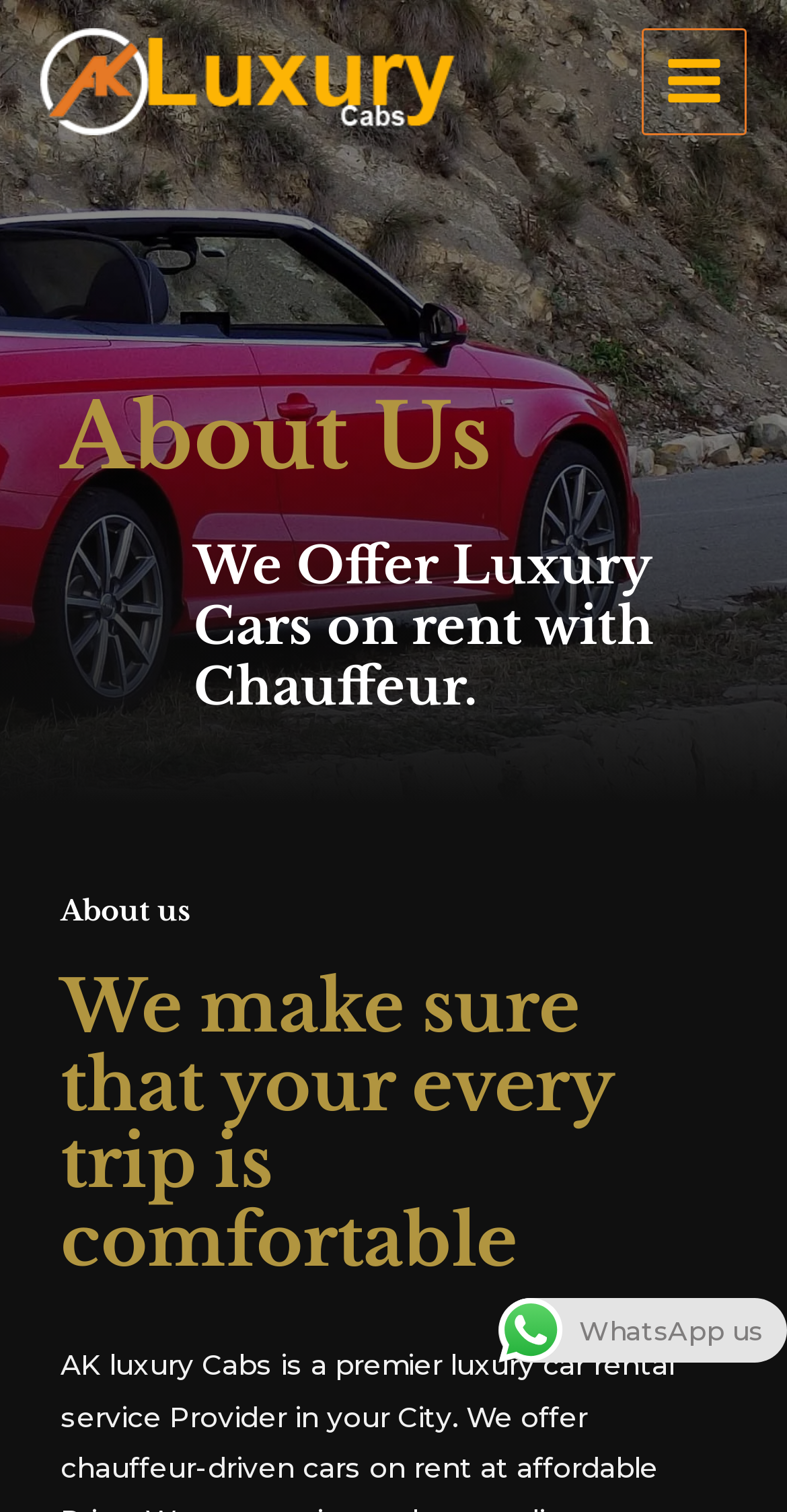Given the description "aria-label="Ak Luxury Cabs"", provide the bounding box coordinates of the corresponding UI element.

[0.051, 0.018, 0.579, 0.09]